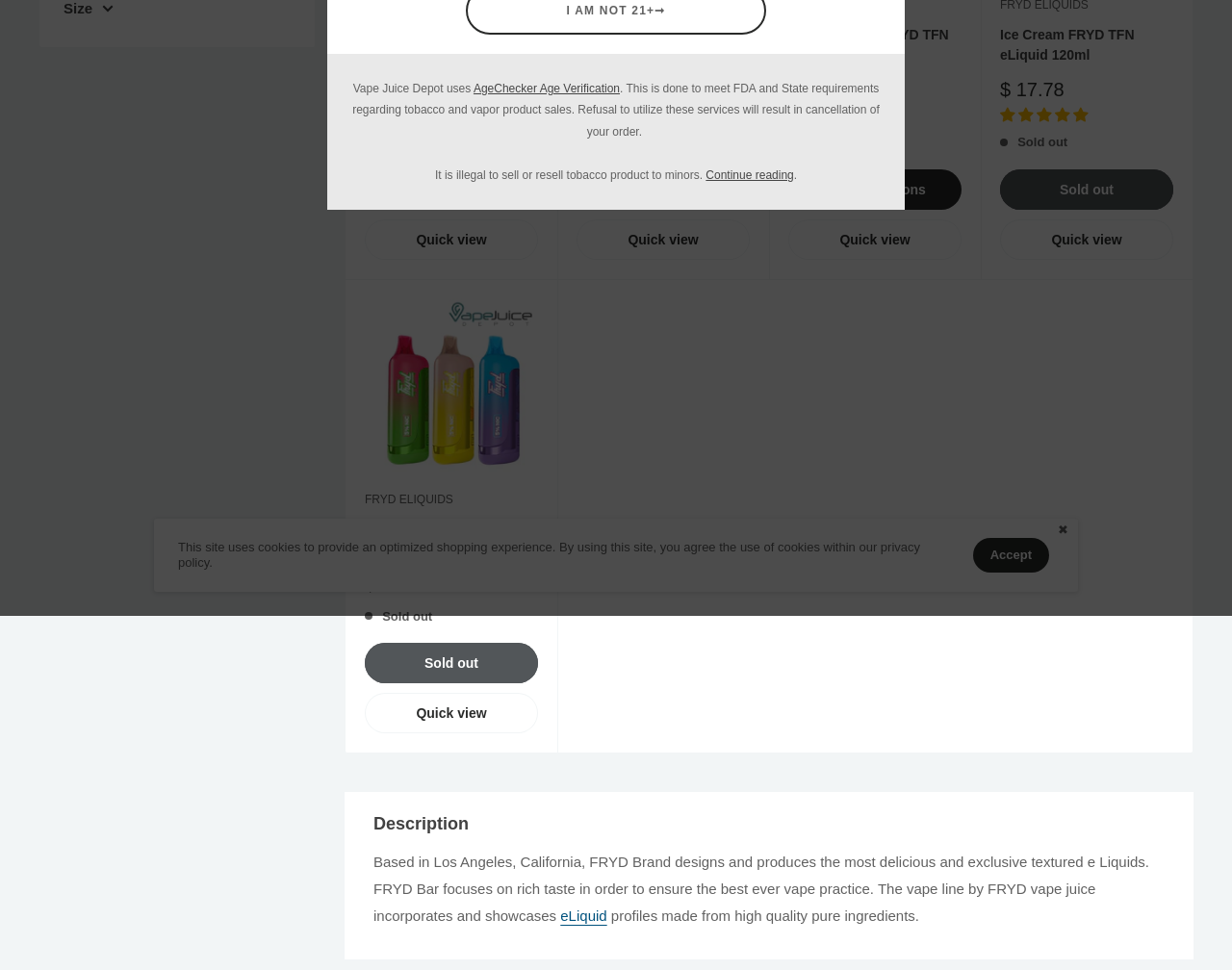Given the description "eLiquid", provide the bounding box coordinates of the corresponding UI element.

[0.455, 0.936, 0.493, 0.953]